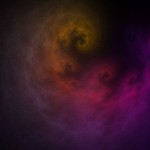What is the background color of the image?
Please provide a single word or phrase as your answer based on the image.

Dark